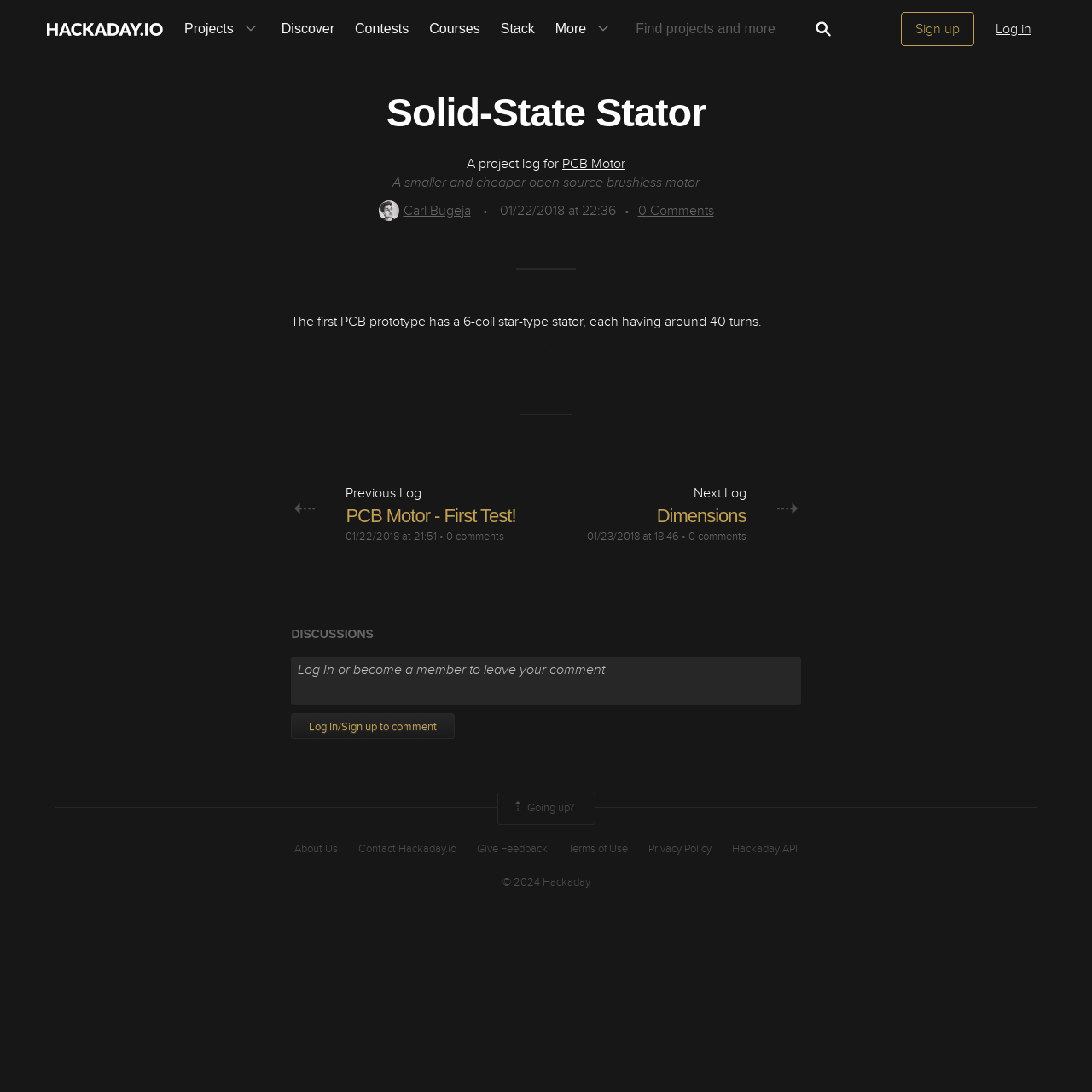How many comments does the project log have?
Provide a thorough and detailed answer to the question.

I found the answer by looking at the link element with the text '0 Comments' which is located near the middle of the webpage.